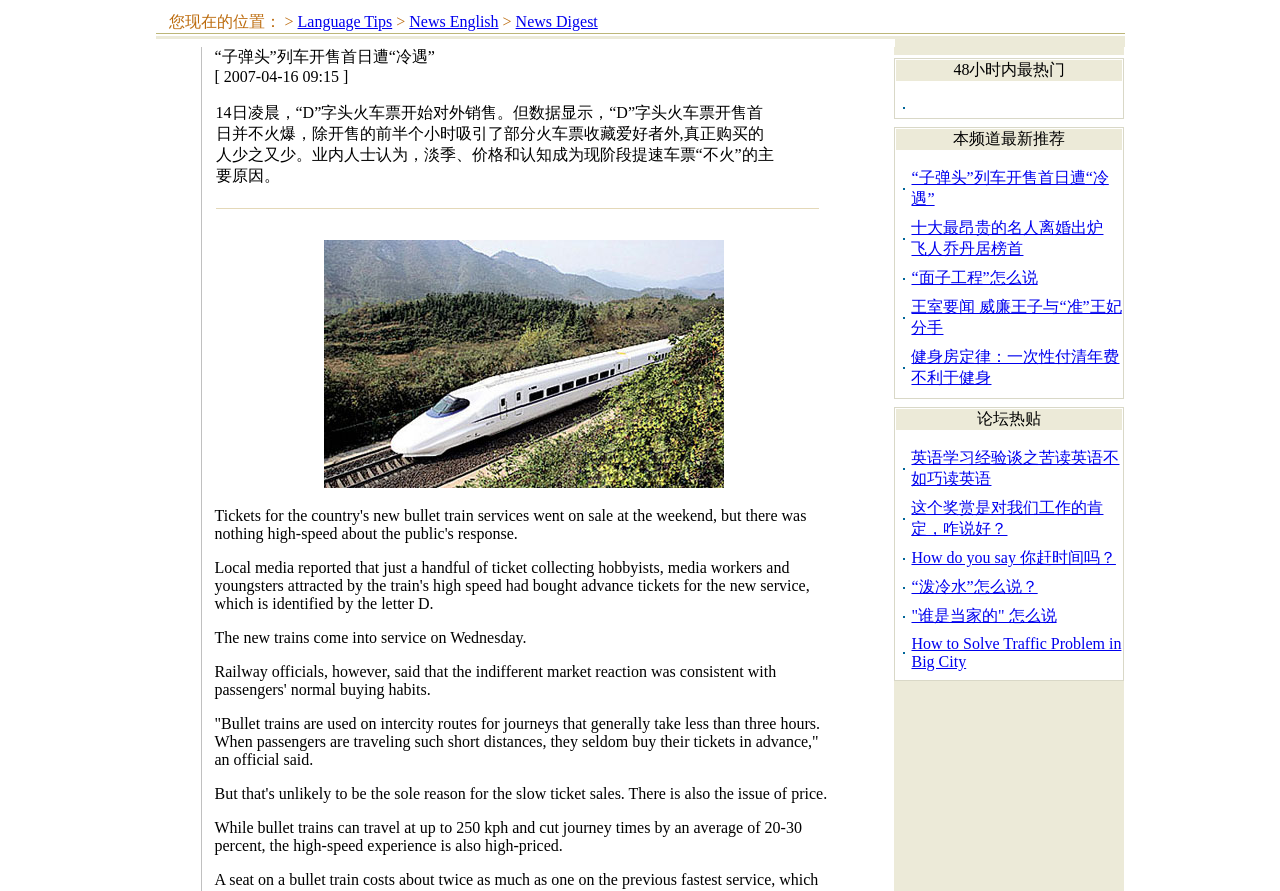What is the topic of the news article?
Offer a detailed and exhaustive answer to the question.

Based on the webpage content, the topic of the news article is about bullet trains, specifically the '子弹头' (bullet head) trains, which are high-speed trains used on intercity routes.